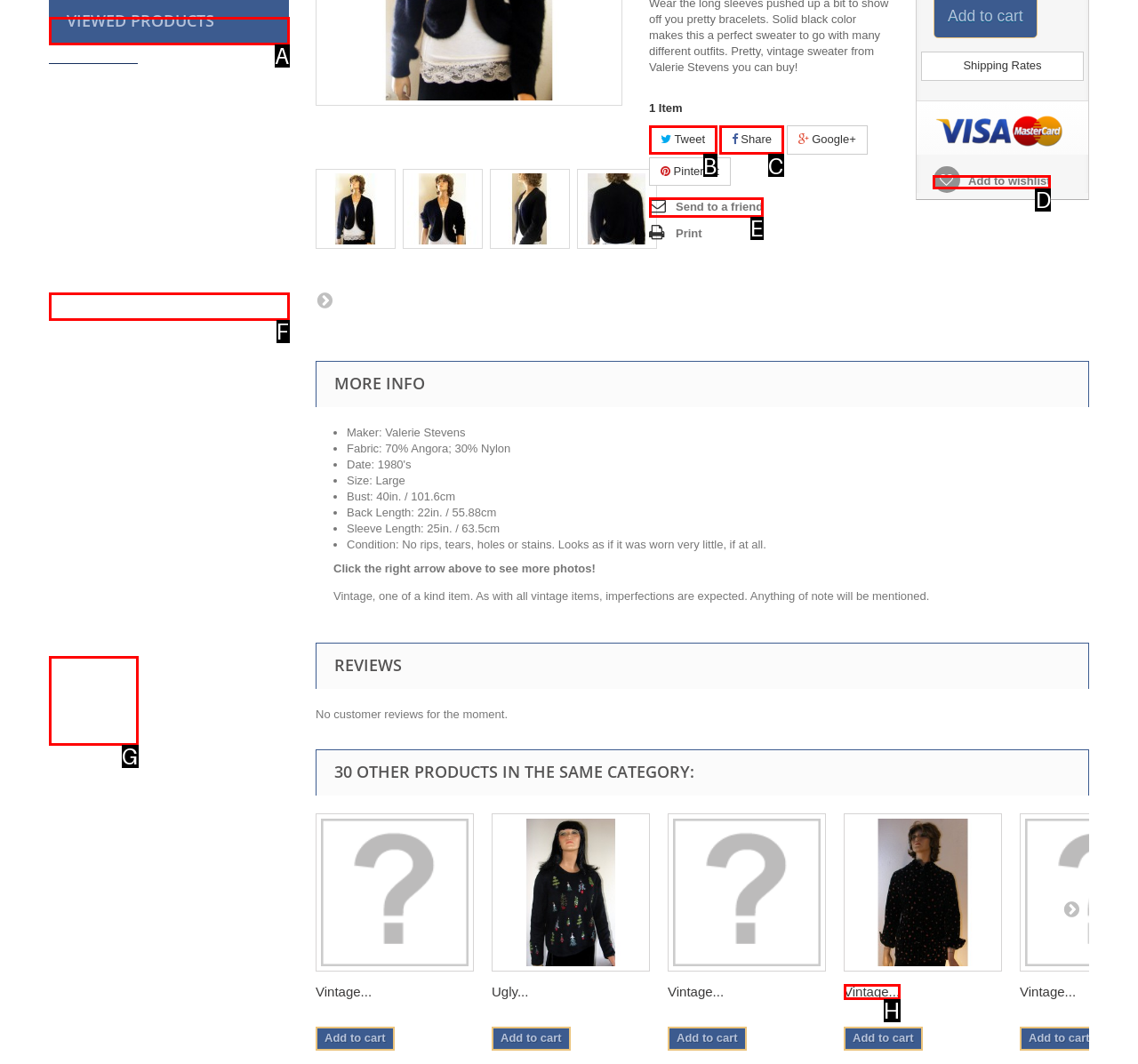Determine the HTML element that best matches this description: Send to a friend from the given choices. Respond with the corresponding letter.

E